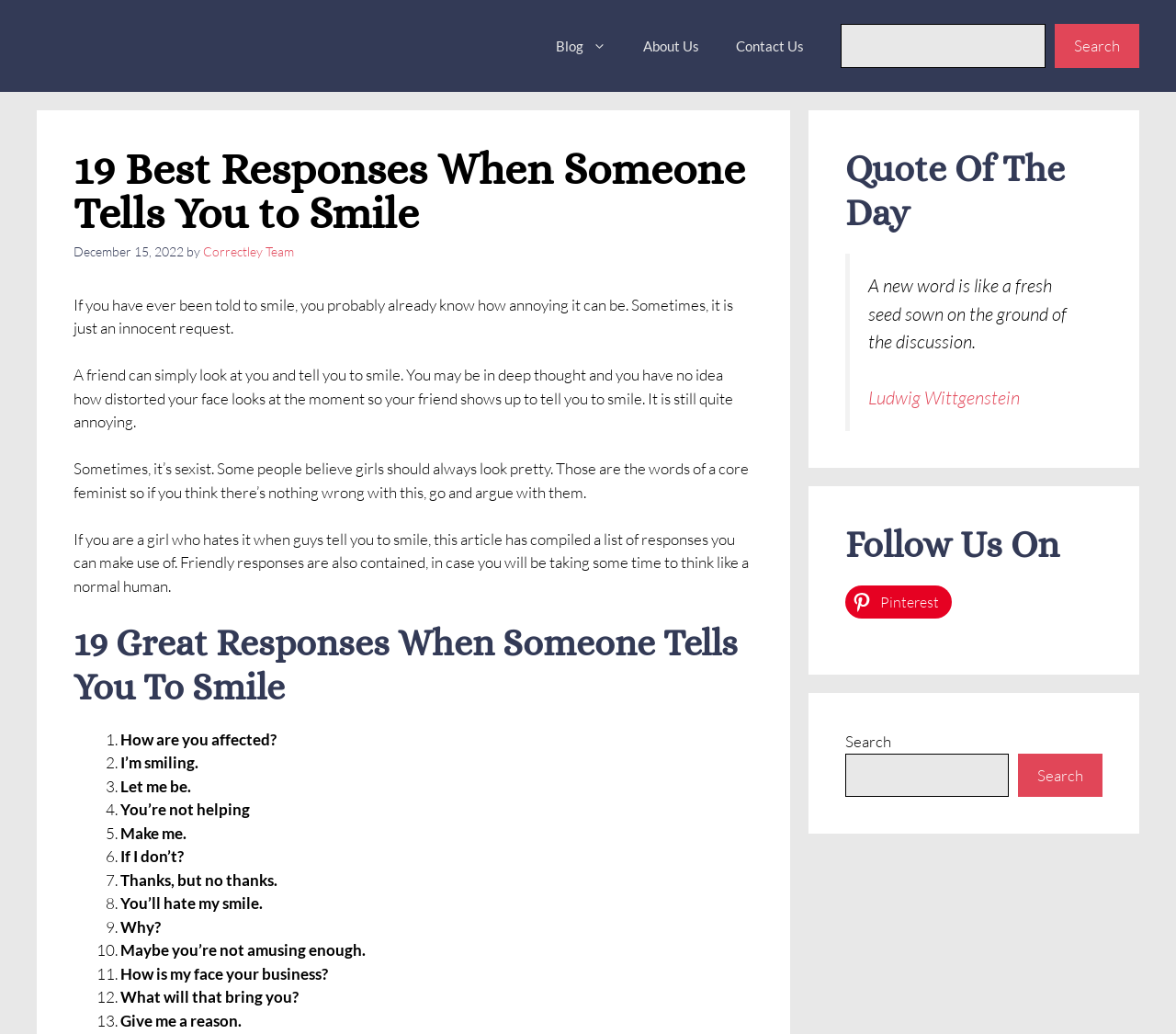How many social media platforms are listed to follow?
Please answer using one word or phrase, based on the screenshot.

1